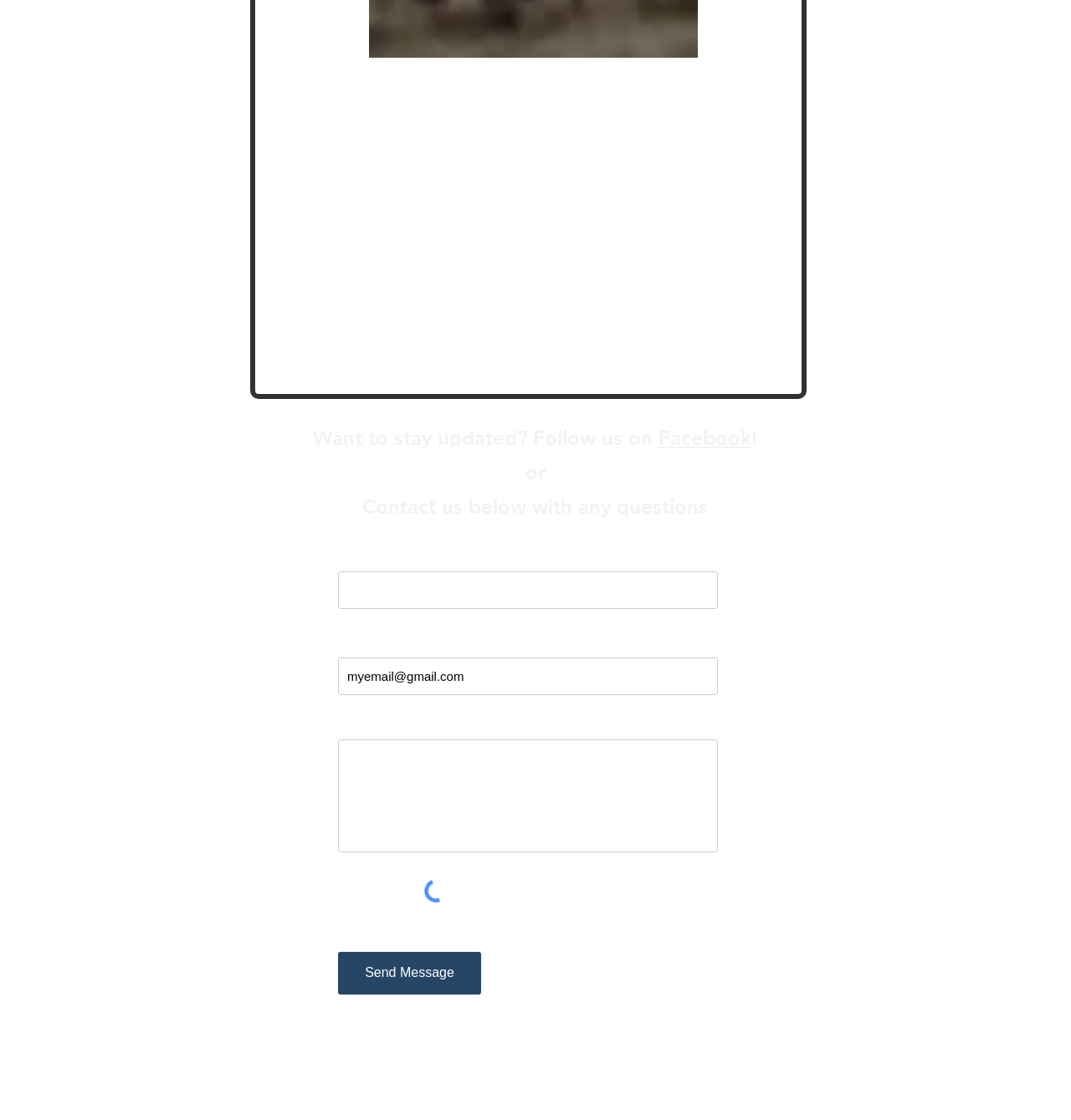What is the purpose of the organization? Based on the image, give a response in one word or a short phrase.

To enrich the Northwest Wisconsin equestrian community